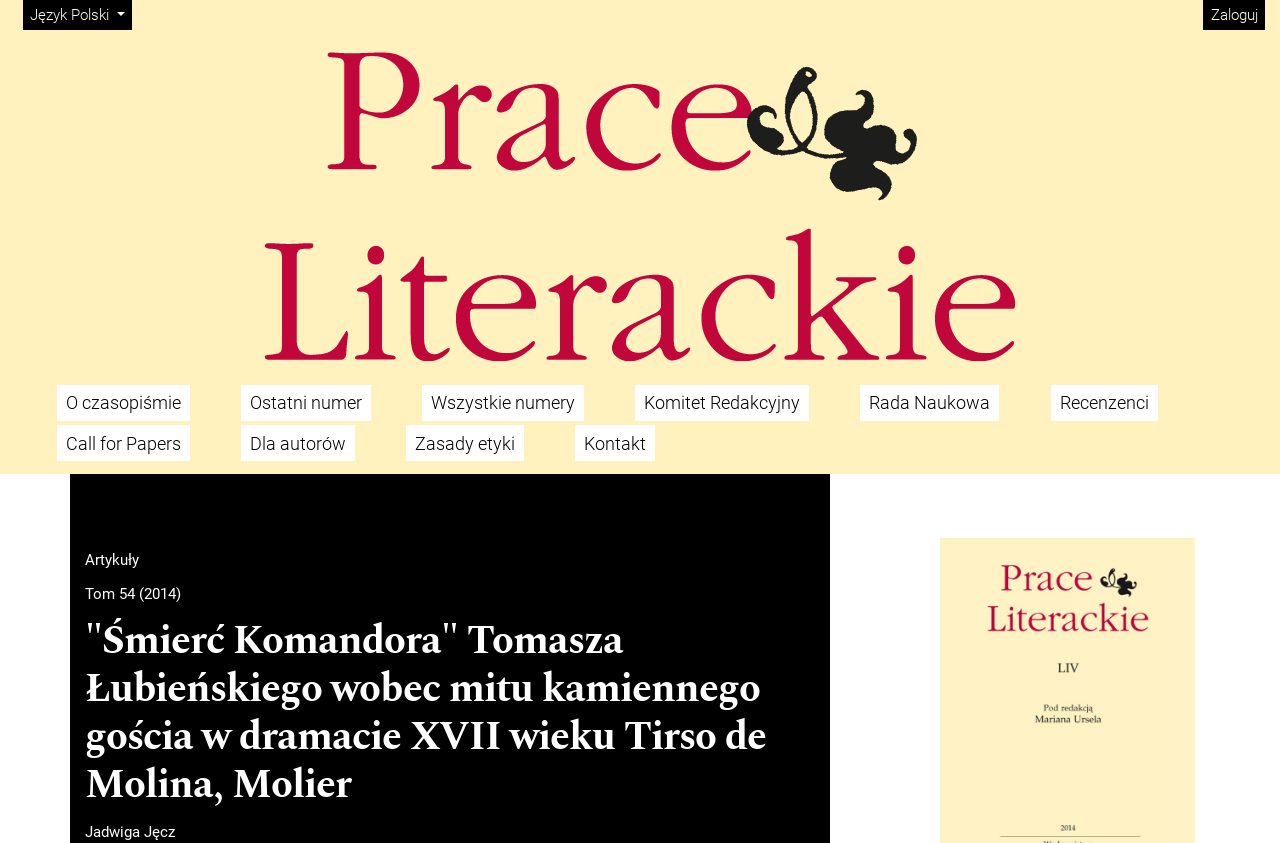Please identify the bounding box coordinates of the element on the webpage that should be clicked to follow this instruction: "Contact the editor". The bounding box coordinates should be given as four float numbers between 0 and 1, formatted as [left, top, right, bottom].

[0.449, 0.504, 0.512, 0.547]